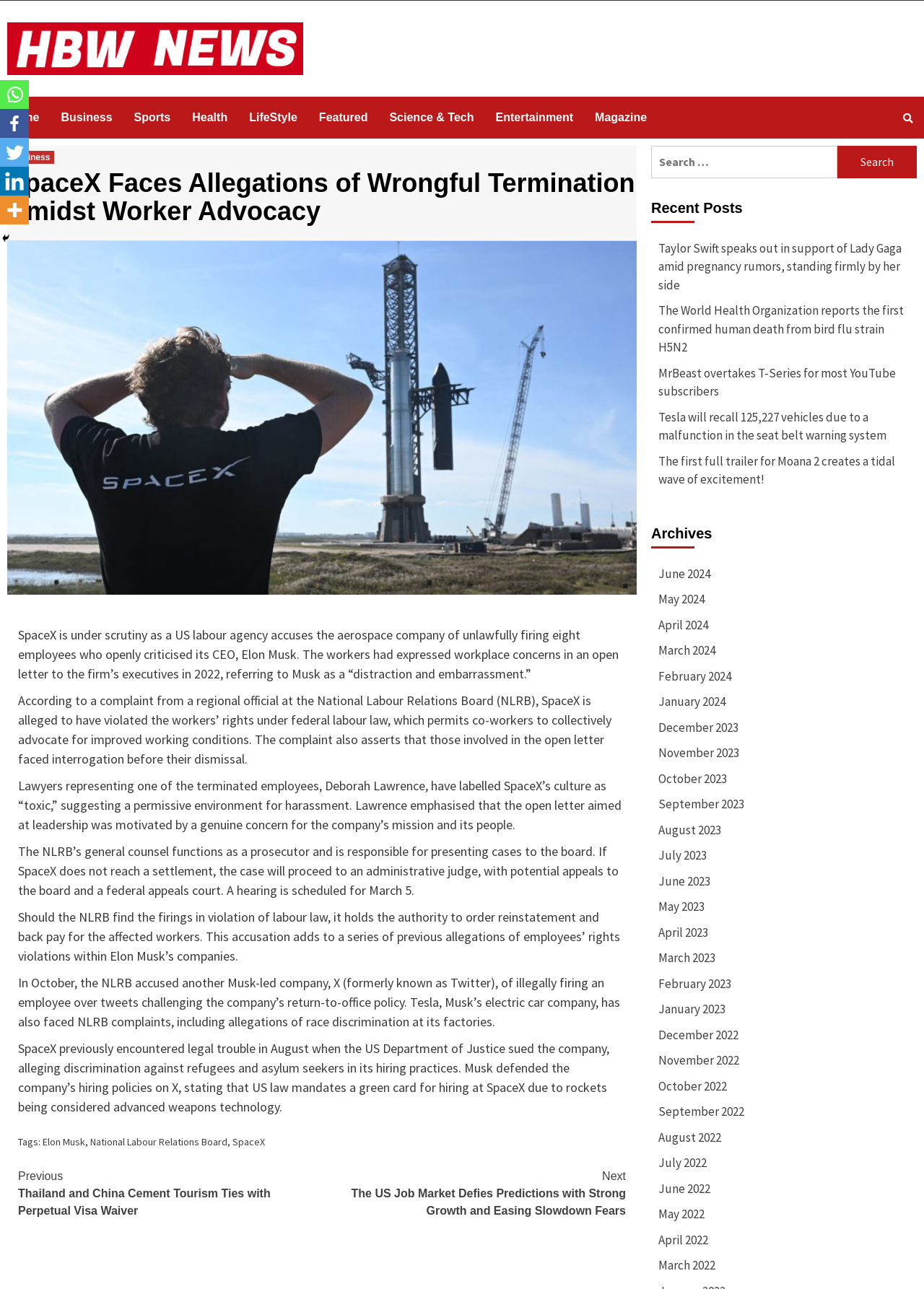Locate the bounding box coordinates of the segment that needs to be clicked to meet this instruction: "Share on Facebook".

[0.0, 0.085, 0.031, 0.107]